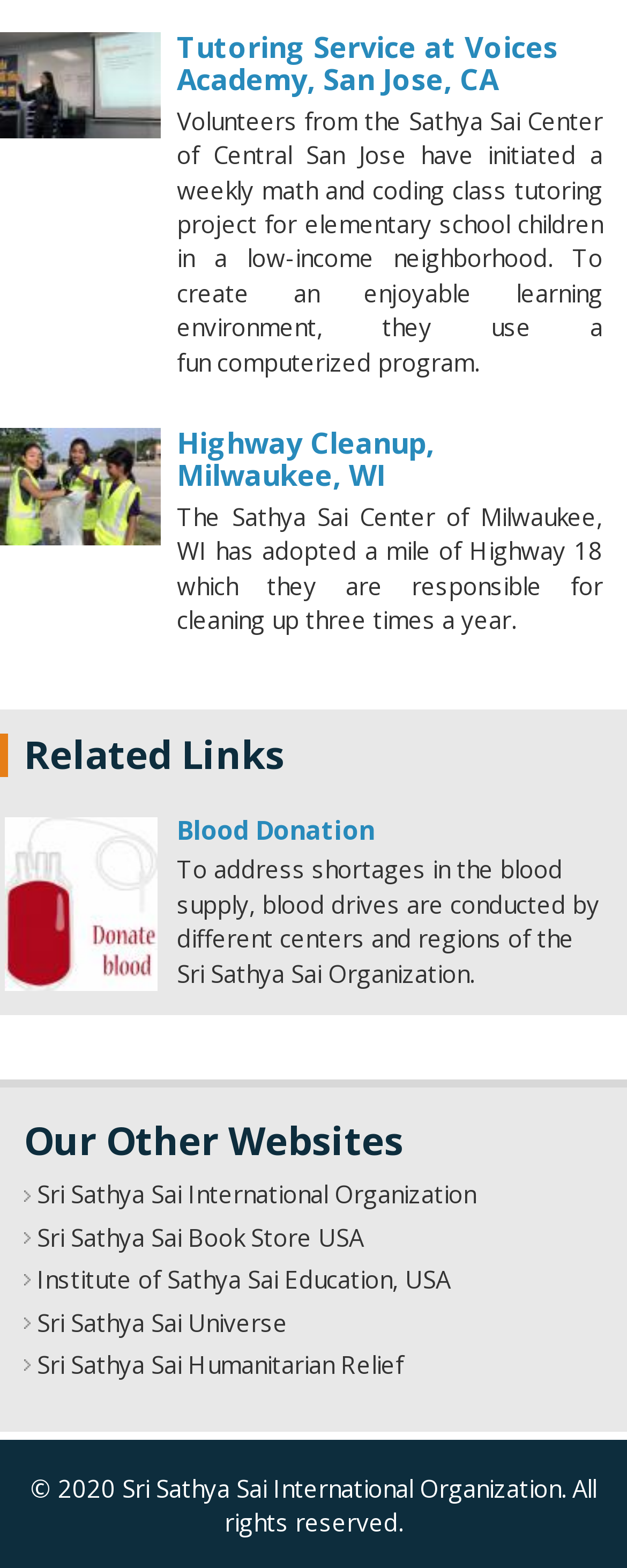What is the theme of the weekly class tutoring project initiated by the Sathya Sai Center?
Give a detailed response to the question by analyzing the screenshot.

The webpage mentions 'Volunteers from the Sathya Sai Center of Central San Jose have initiated a weekly math and coding class tutoring project...' which indicates that the theme of the tutoring project is math and coding.